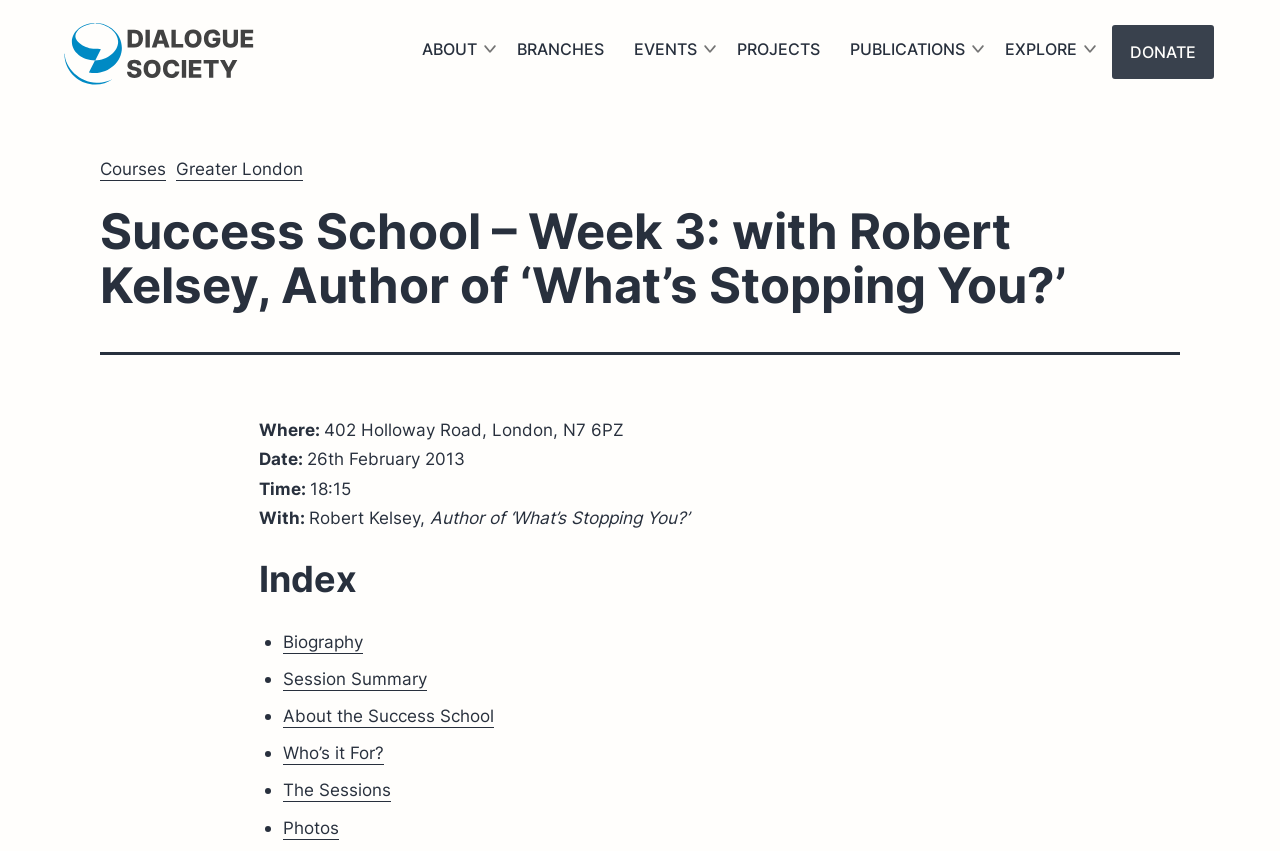Find the bounding box coordinates of the clickable region needed to perform the following instruction: "Click the Session Summary link". The coordinates should be provided as four float numbers between 0 and 1, i.e., [left, top, right, bottom].

[0.221, 0.785, 0.334, 0.809]